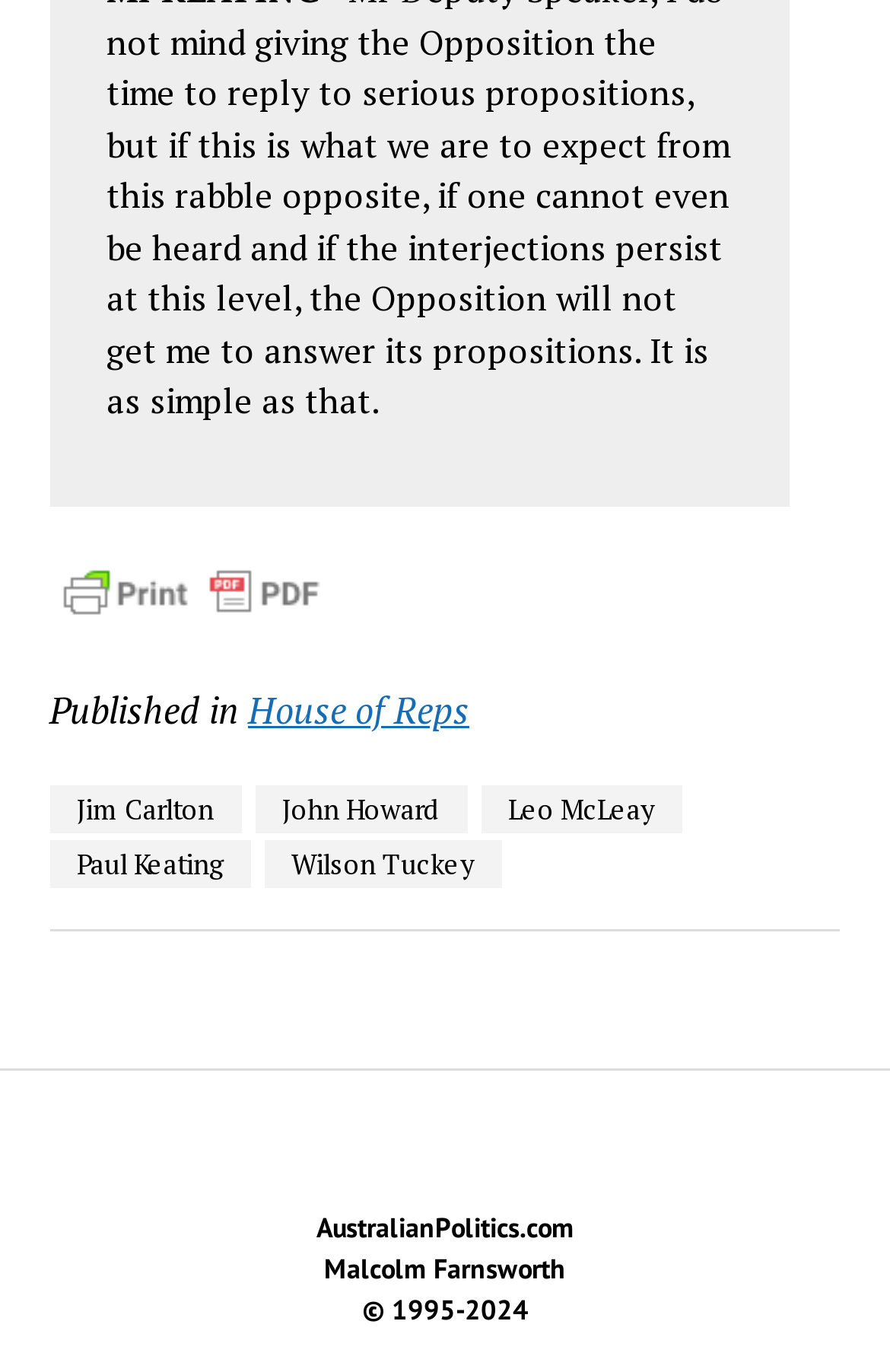What is the name of the website?
Based on the image, please offer an in-depth response to the question.

The website's name is displayed at the bottom of the webpage, indicating that it is AustralianPolitics.com, a website focused on Australian politics.